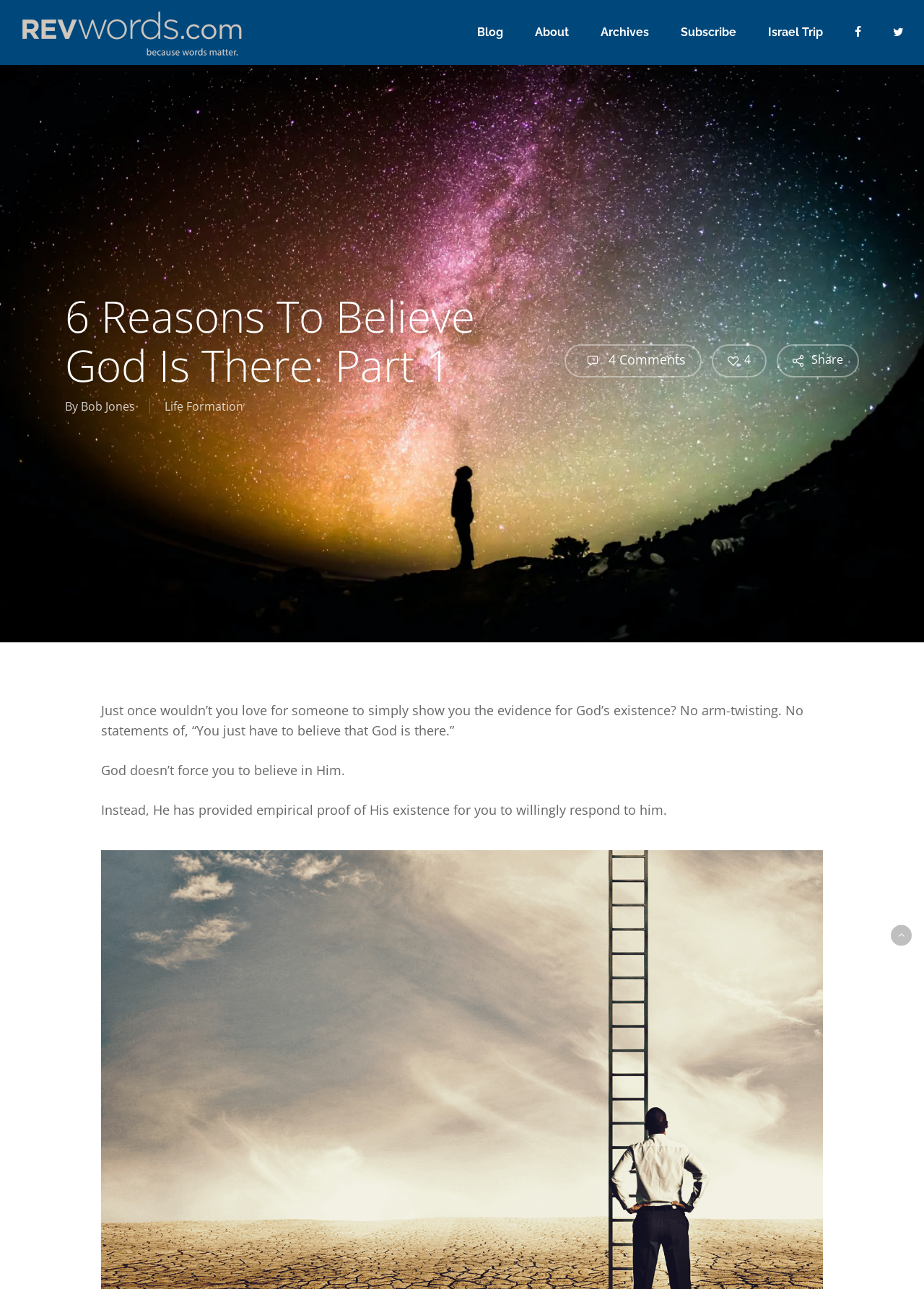Determine the main heading text of the webpage.

6 Reasons To Believe God Is There: Part 1